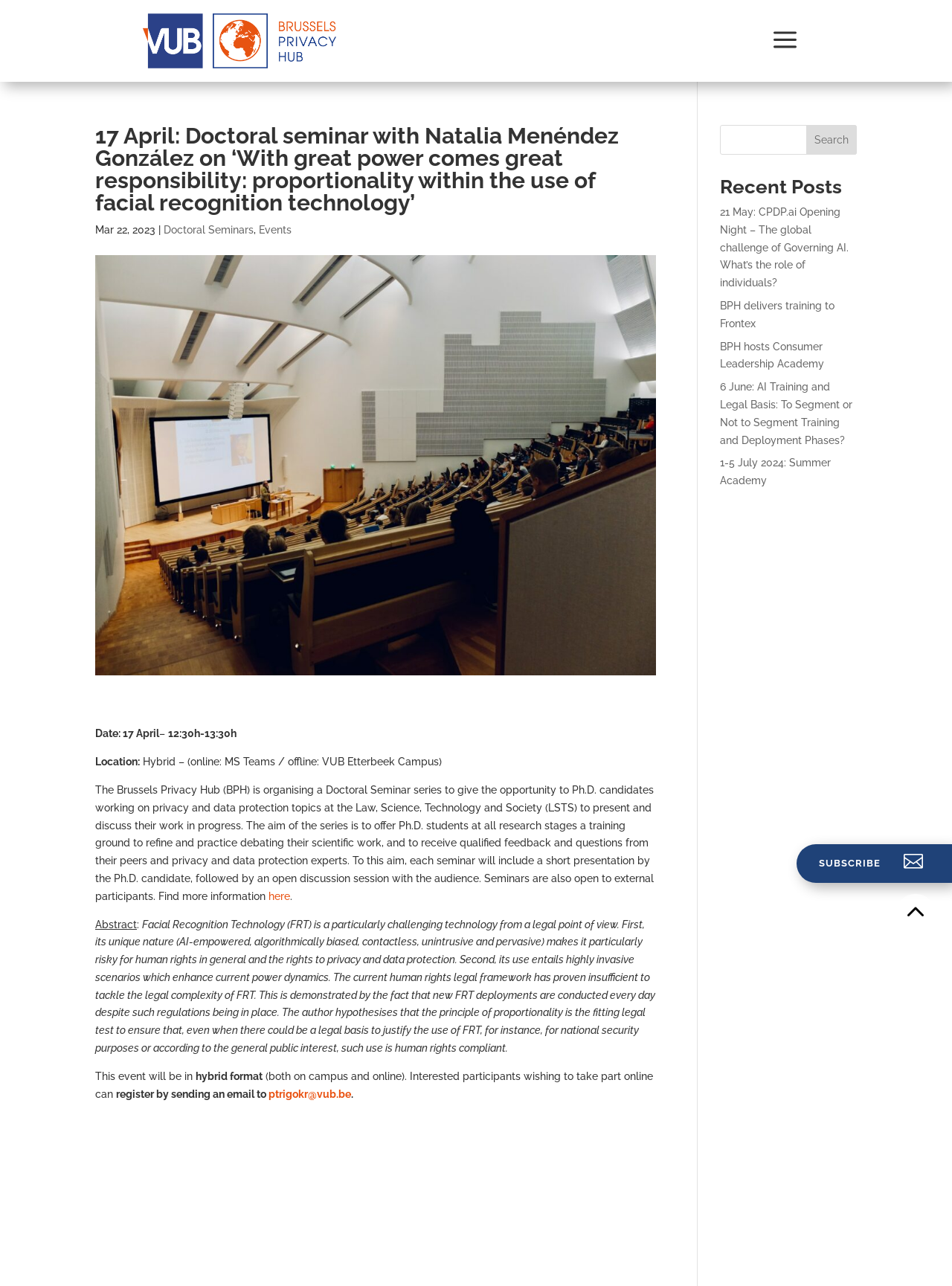Show the bounding box coordinates of the region that should be clicked to follow the instruction: "Search for something."

[0.756, 0.097, 0.9, 0.12]